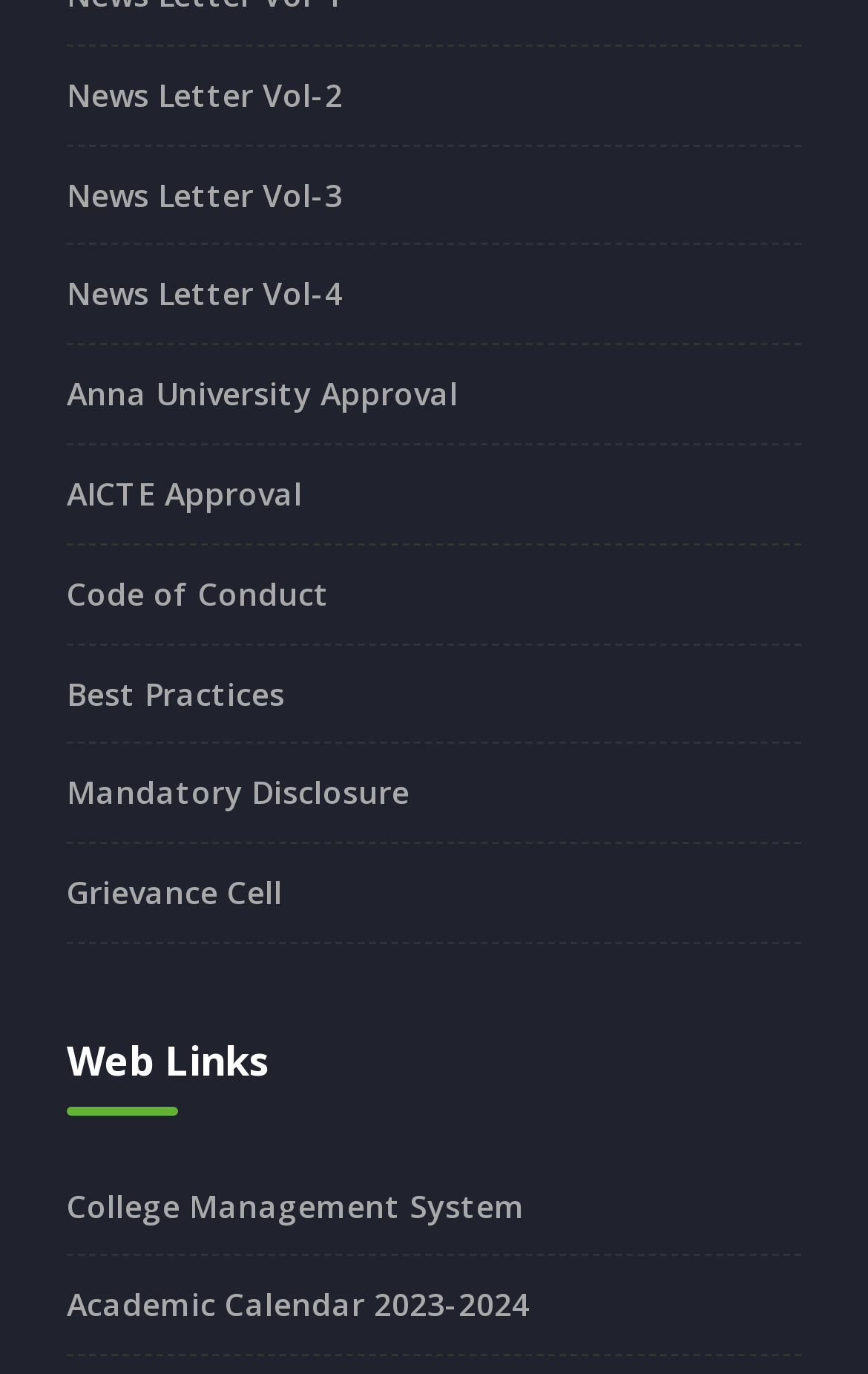Please answer the following question using a single word or phrase: What is the last link under the 'Web Links' heading?

Academic Calendar 2023-2024